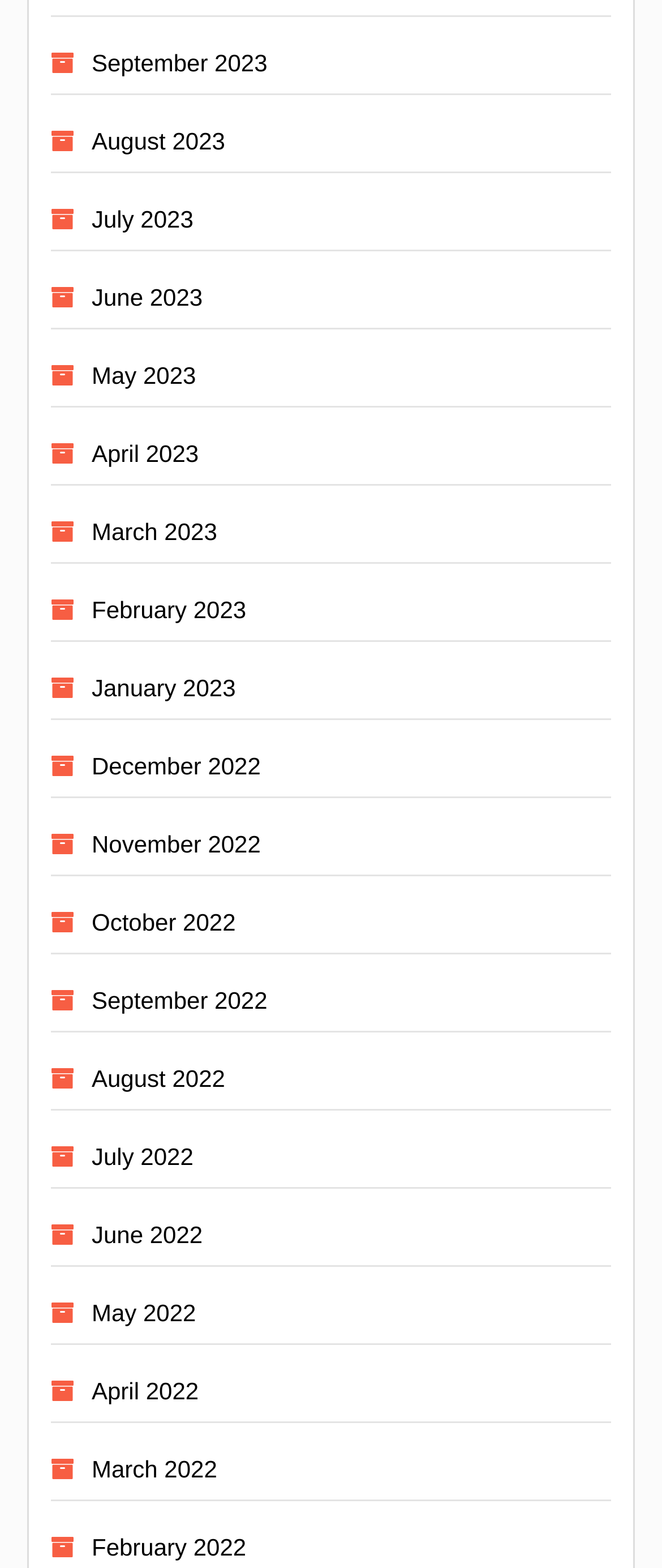From the webpage screenshot, predict the bounding box coordinates (top-left x, top-left y, bottom-right x, bottom-right y) for the UI element described here: December 5, 2012

None